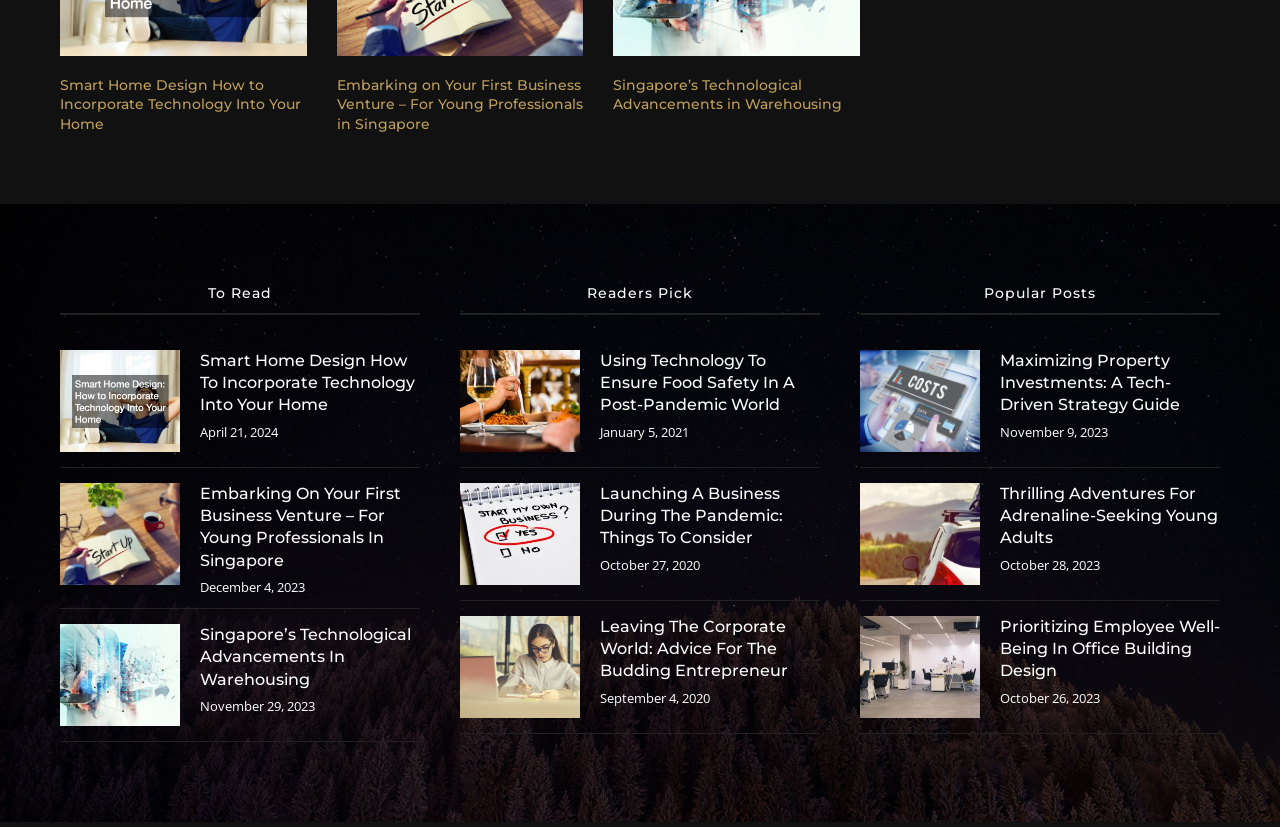Bounding box coordinates should be provided in the format (top-left x, top-left y, bottom-right x, bottom-right y) with all values between 0 and 1. Identify the bounding box for this UI element: aria-label="Post image"

None